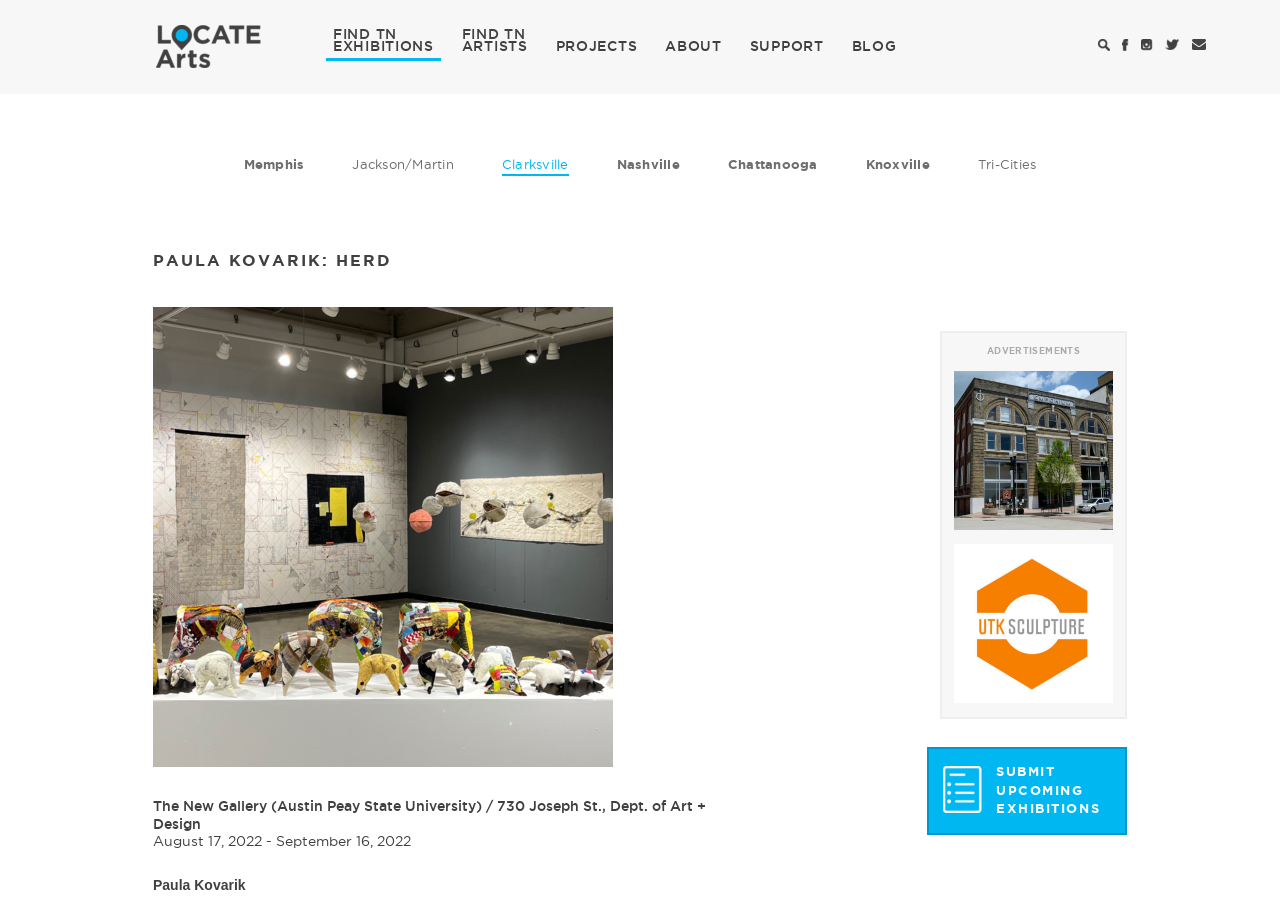Indicate the bounding box coordinates of the element that needs to be clicked to satisfy the following instruction: "Submit upcoming exhibitions". The coordinates should be four float numbers between 0 and 1, i.e., [left, top, right, bottom].

[0.724, 0.816, 0.88, 0.911]